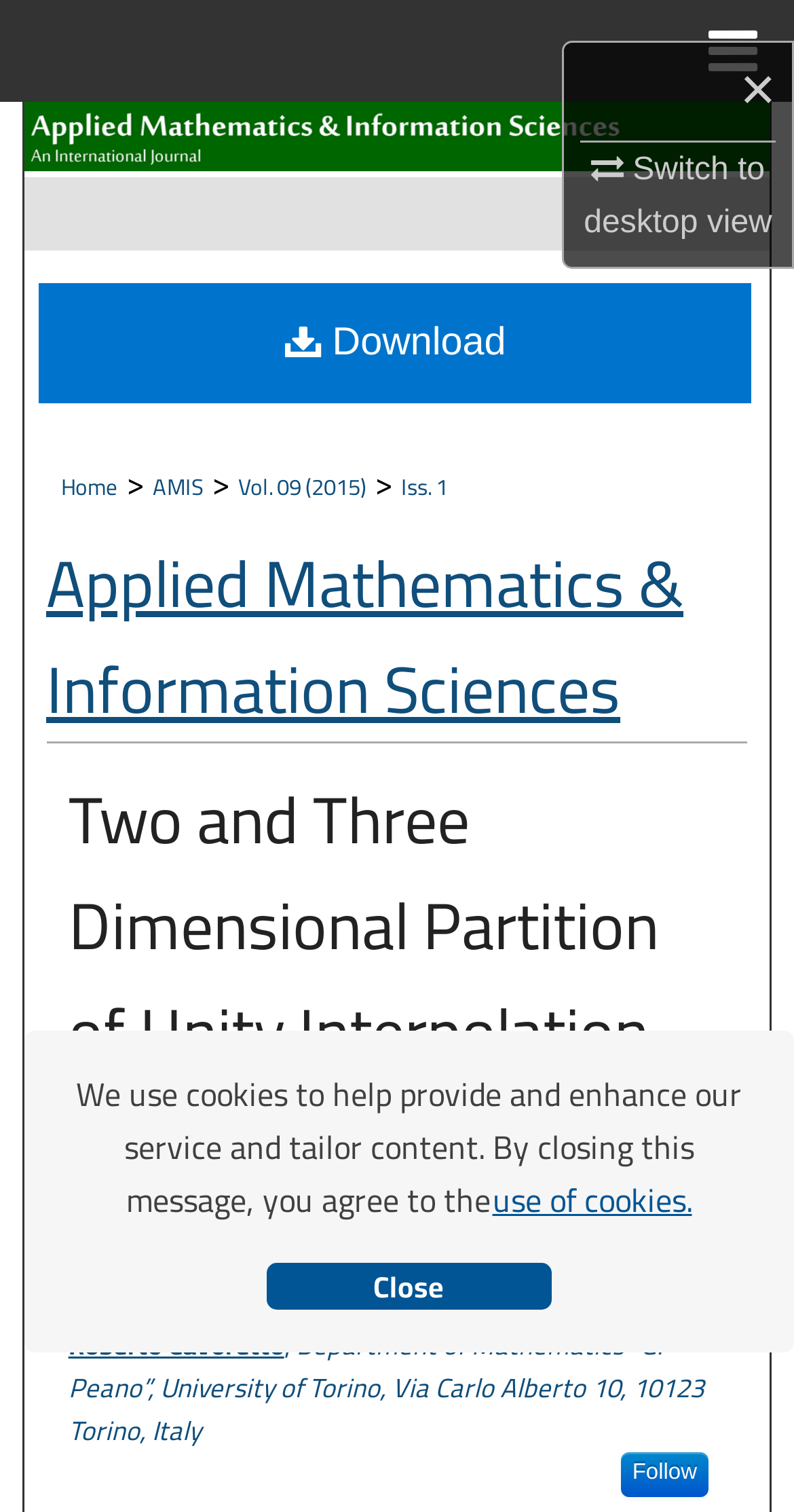What is the volume number of the journal?
Please use the visual content to give a single word or phrase answer.

Vol. 09 (2015)